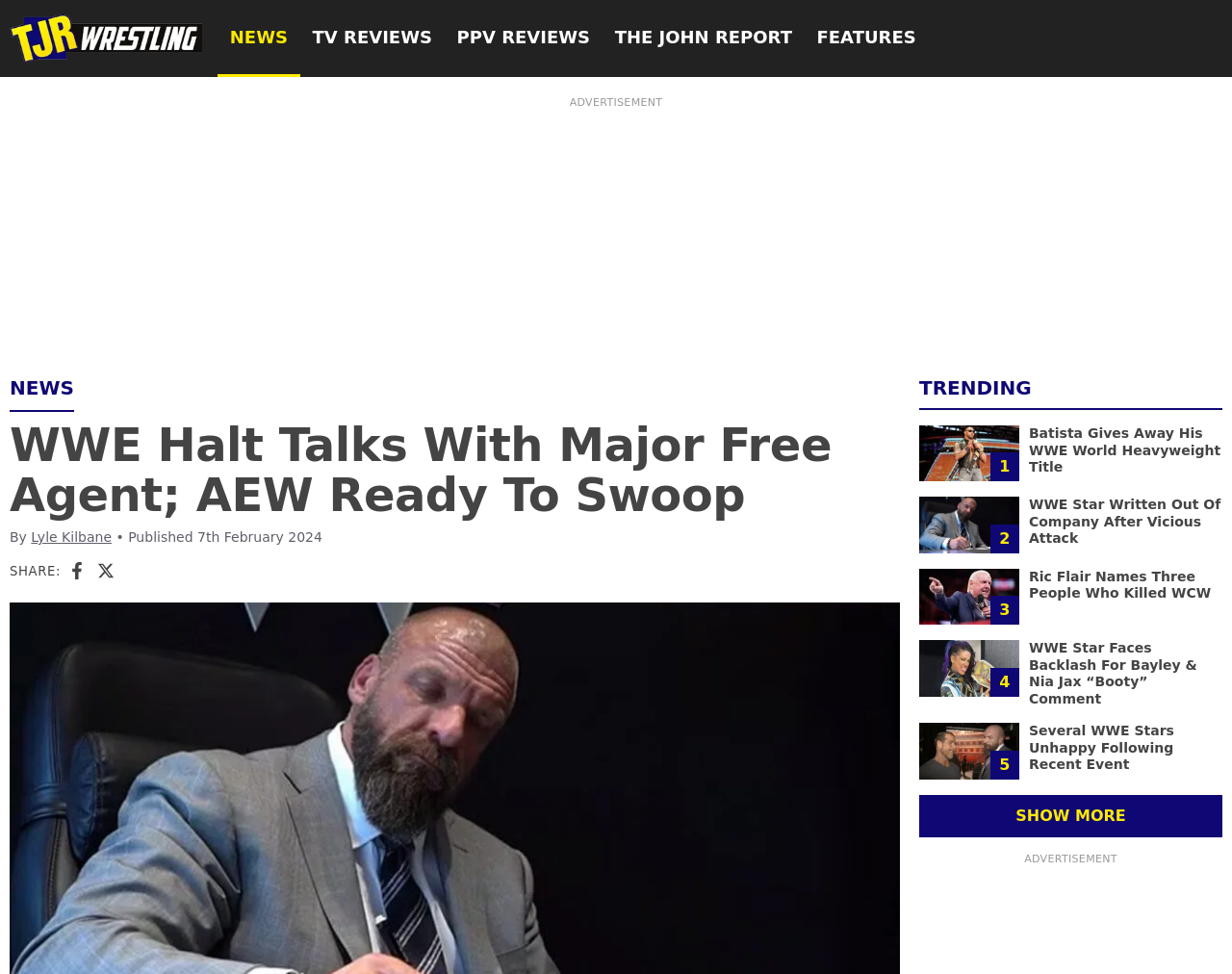Describe all visible elements and their arrangement on the webpage.

The webpage appears to be a news article from TJR Wrestling, with a focus on WWE and AEW news. At the top of the page, there is a logo of TJR Wrestling, accompanied by a link to the website's homepage. Below this, there are several links to different sections of the website, including NEWS, TV REVIEWS, PPV REVIEWS, THE JOHN REPORT, and FEATURES.

The main article is titled "WWE Halt Talks With Major Free Agent; AEW Ready To Swoop" and is written by Lyle Kilbane. The article's publication date is February 7th, 2024. Below the title, there are social media sharing links, including Facebook and X.

To the right of the main article, there is a section titled "TRENDING" with several news articles and images. These articles include "Batista Gives Away His WWE World Heavyweight Title", "WWE Star Written Out Of Company After Vicious Attack", "Ric Flair Names Three People Who Killed WCW", "WWE Star Faces Backlash For Bayley & Nia Jax “Booty” Comment", and "Several WWE Stars Unhappy Following Recent Event". Each article has a corresponding image and link to the full article. At the bottom of this section, there is a "SHOW MORE" button to expand the list of trending stories.